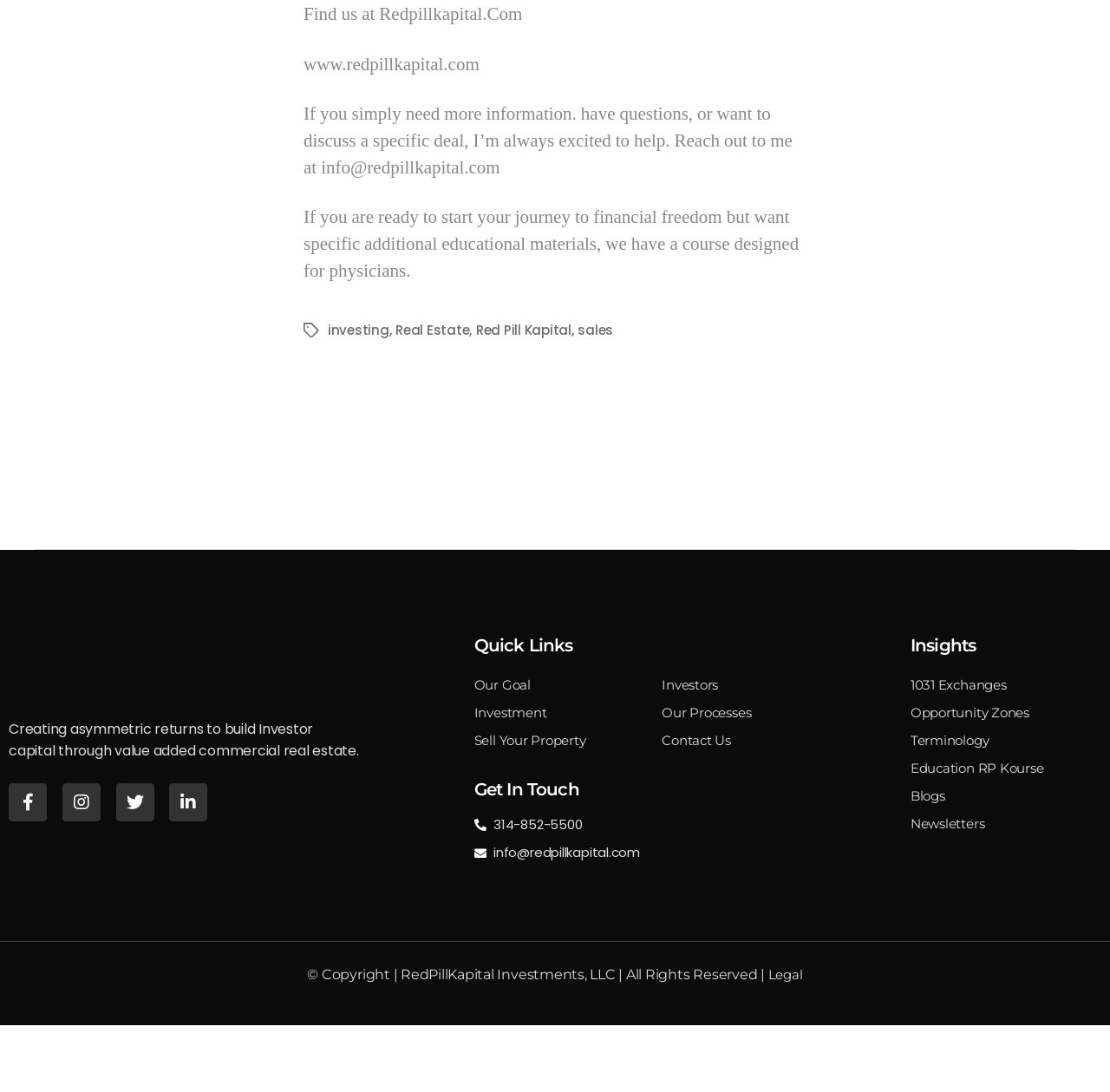Specify the bounding box coordinates of the area to click in order to follow the given instruction: "Visit our homepage."

None